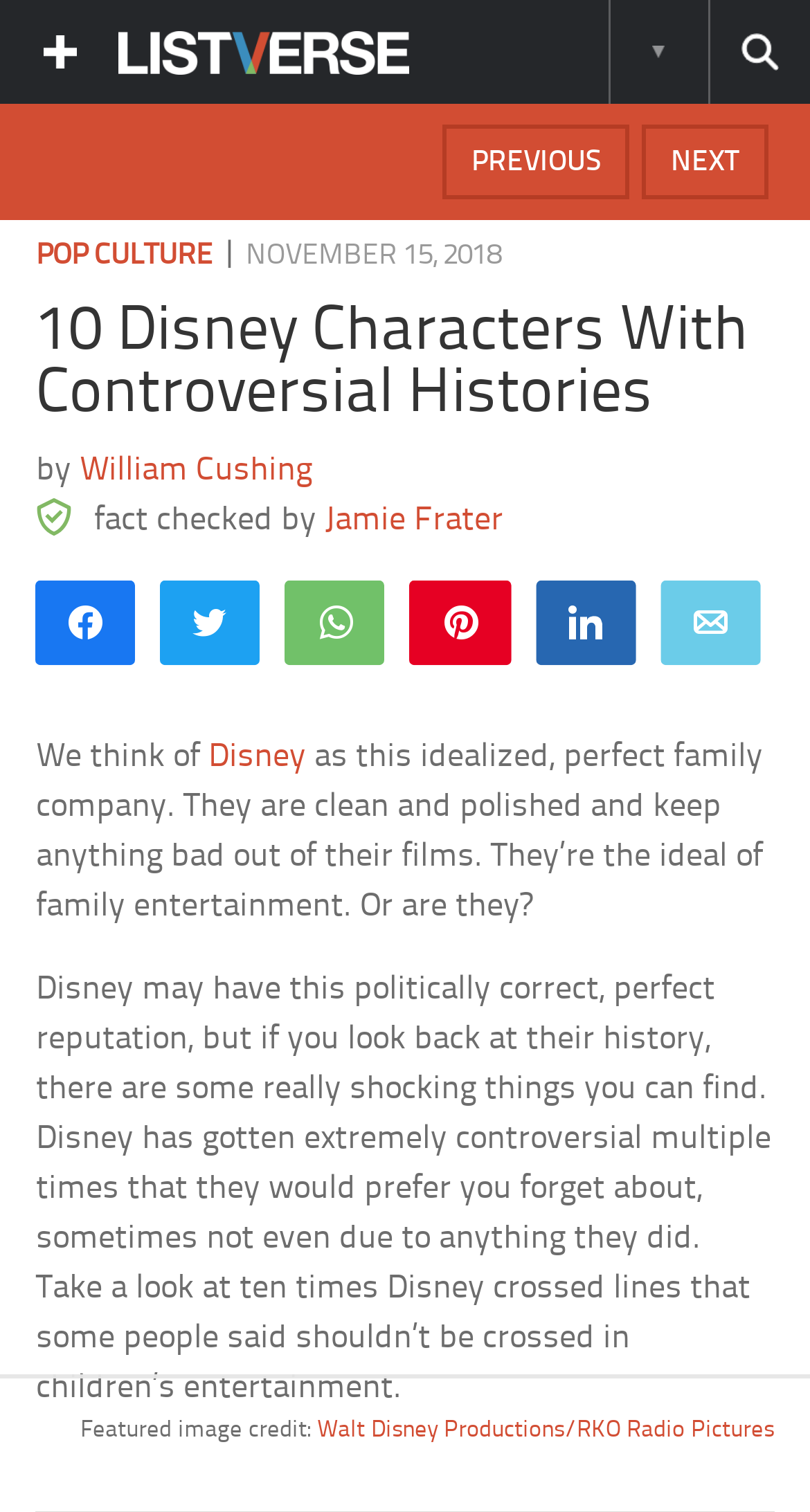Determine the bounding box of the UI element mentioned here: "Pop Culture". The coordinates must be in the format [left, top, right, bottom] with values ranging from 0 to 1.

[0.045, 0.159, 0.263, 0.18]